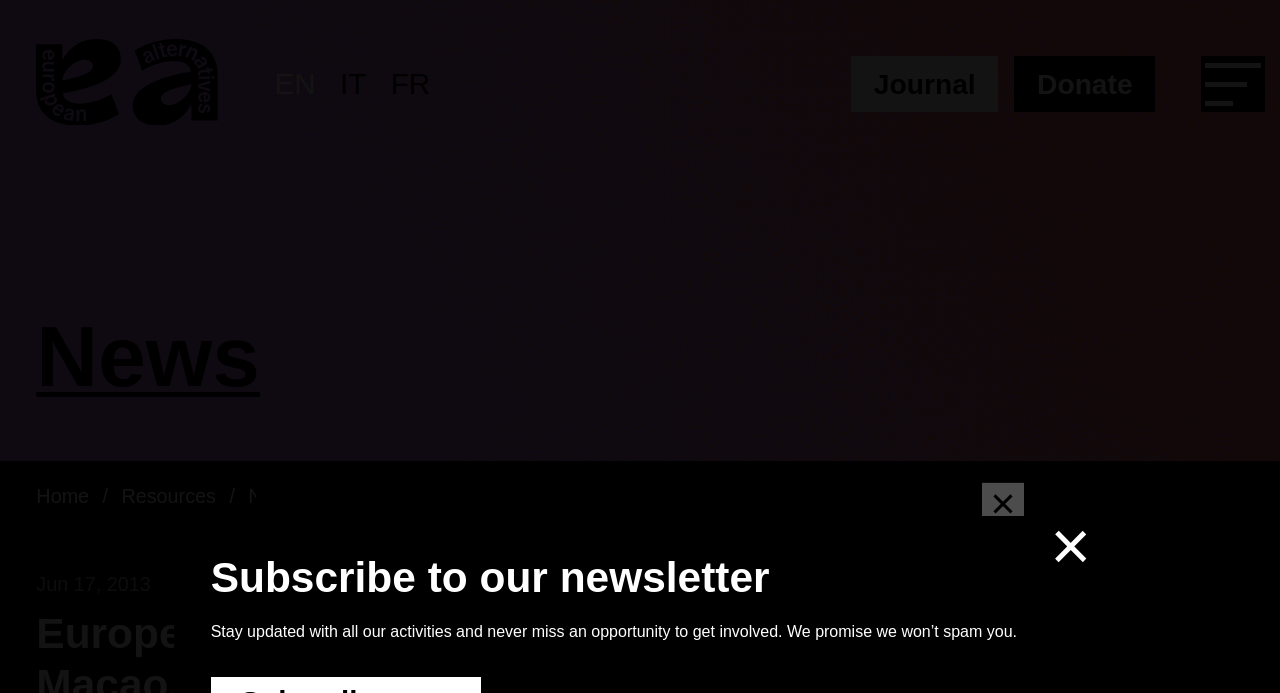Refer to the image and offer a detailed explanation in response to the question: What is the purpose of the 'Close' button?

By analyzing the webpage structure and the position of the 'Close' button, we can infer that it is likely used to close a newsletter subscription form, which is indicated by the heading 'Subscribe to our newsletter'.